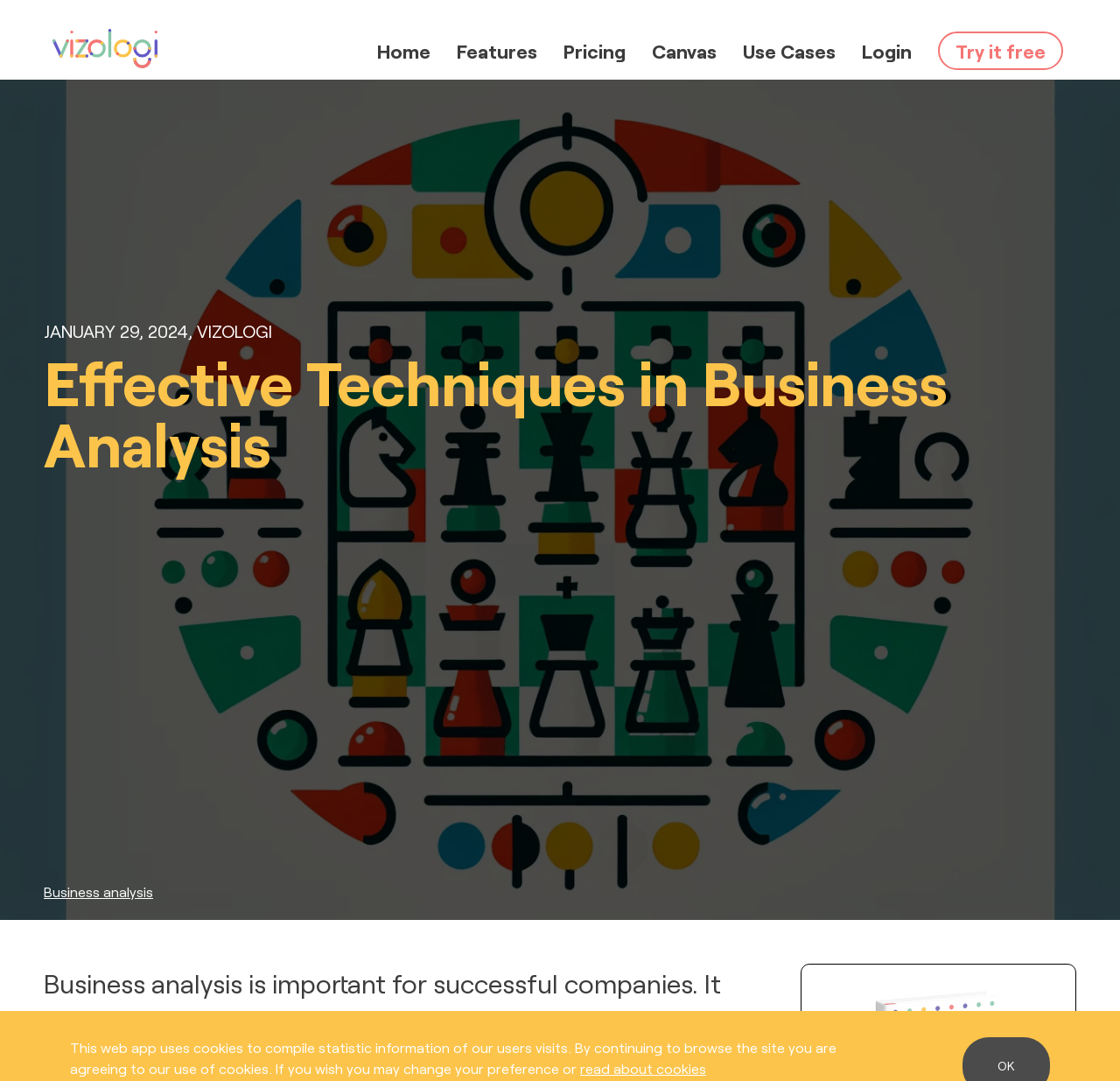Provide a single word or phrase answer to the question: 
What is the purpose of business analysis?

Find opportunities for improvement and growth